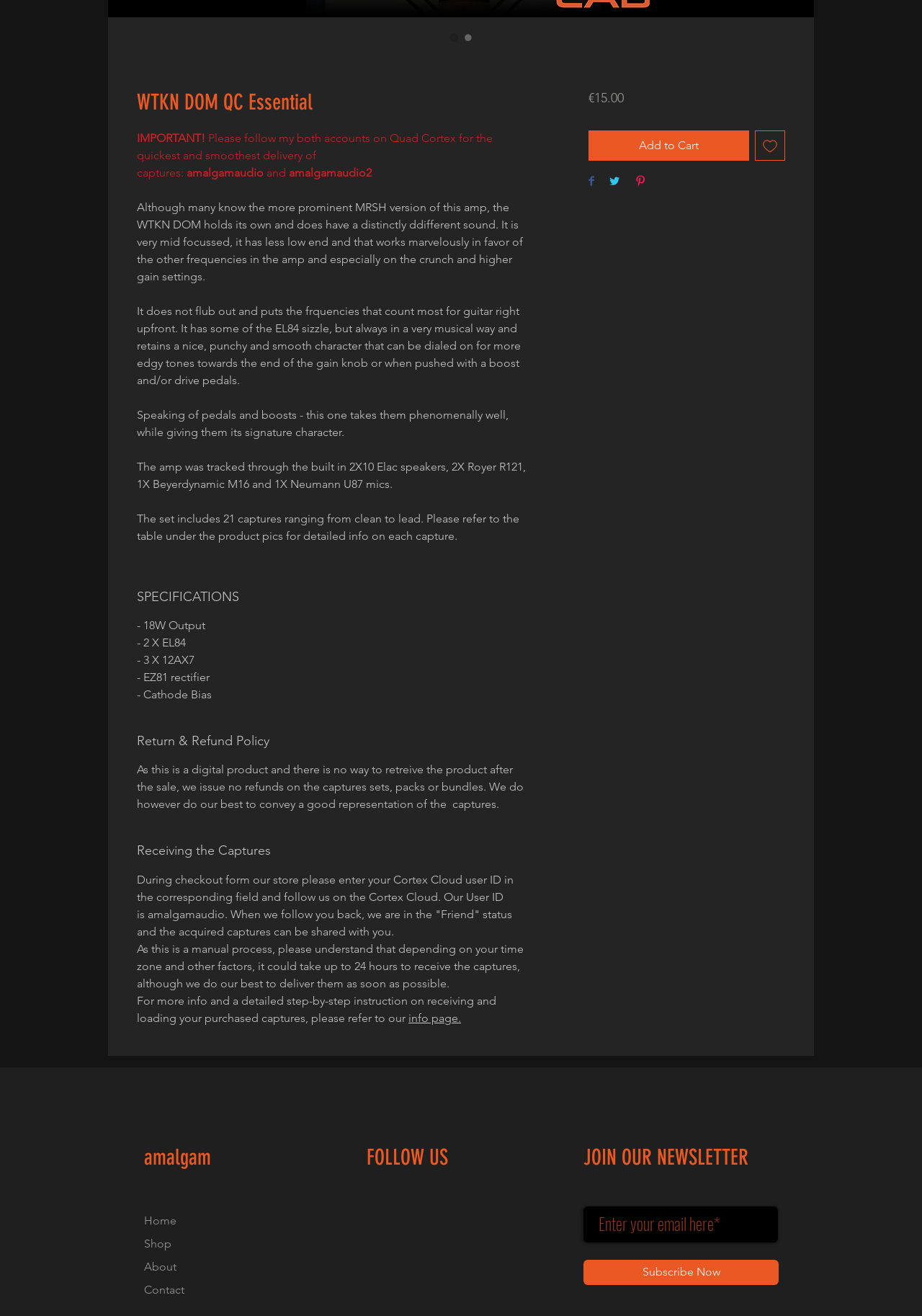Determine the bounding box coordinates for the UI element described. Format the coordinates as (top-left x, top-left y, bottom-right x, bottom-right y) and ensure all values are between 0 and 1. Element description: Add to Cart

[0.638, 0.099, 0.812, 0.122]